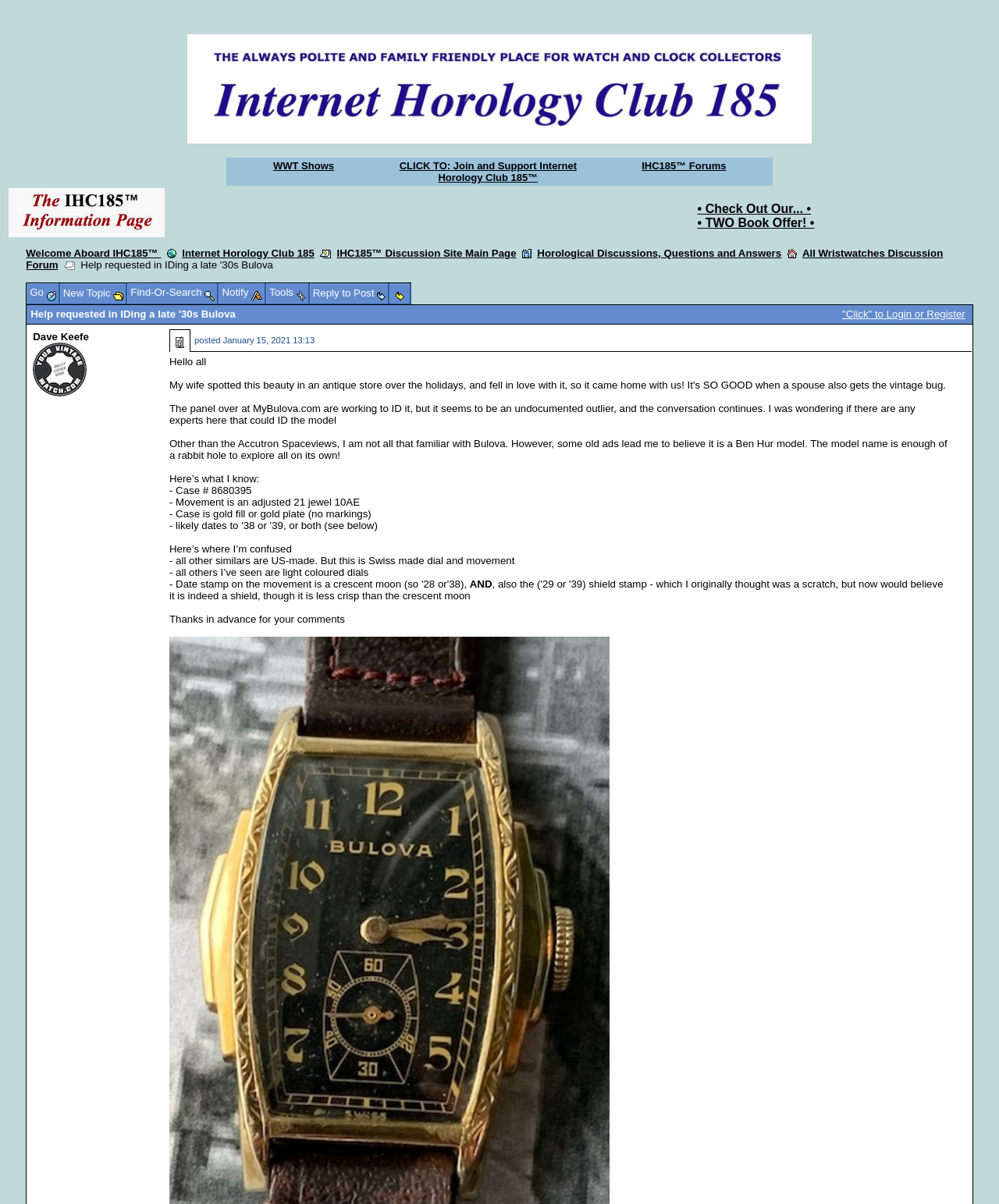What is the color of the dial of the Bulova watch?
Please interpret the details in the image and answer the question thoroughly.

The color of the dial of the Bulova watch is implied to be dark because the post mentions that 'all others I’ve seen are light coloured dials', suggesting that this watch has a darker dial compared to others.